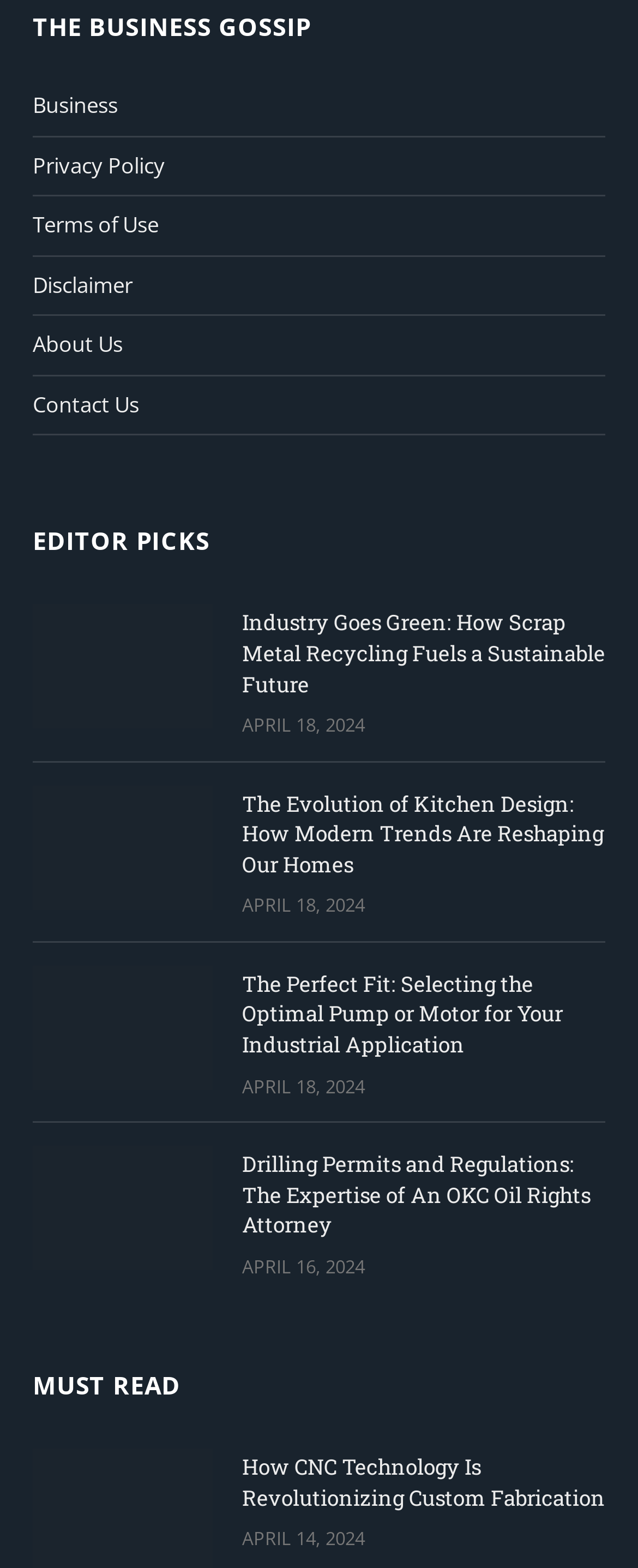What is the date of the latest article?
Kindly offer a comprehensive and detailed response to the question.

I looked at the time elements associated with each article and found that two articles have the same date, 'APRIL 18, 2024', which is the latest date among all articles.